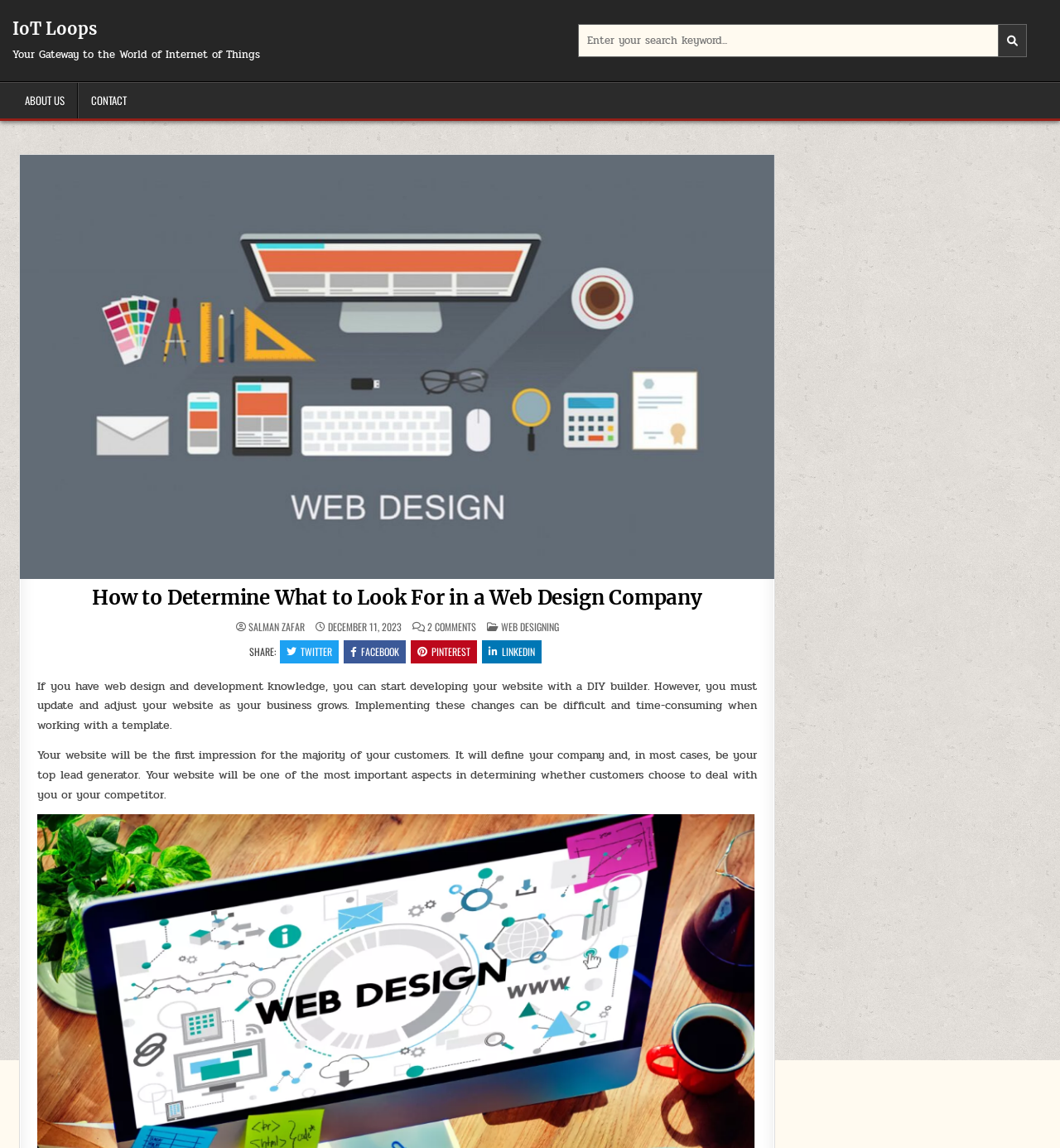Please specify the bounding box coordinates of the clickable region to carry out the following instruction: "Go to ABOUT US page". The coordinates should be four float numbers between 0 and 1, in the format [left, top, right, bottom].

[0.012, 0.072, 0.073, 0.103]